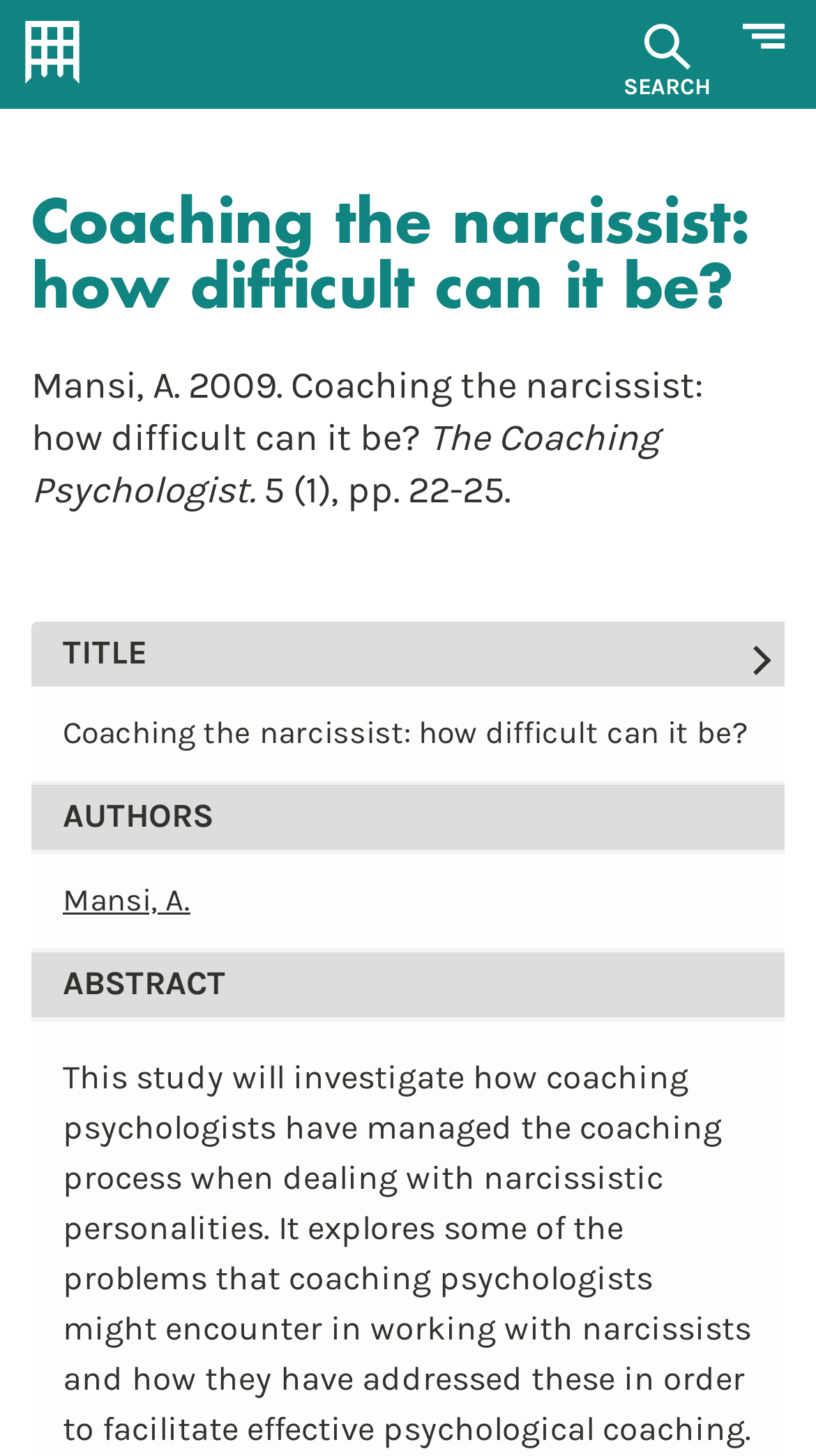What is the publication name of the research paper?
Using the image, answer in one word or phrase.

The Coaching Psychologist